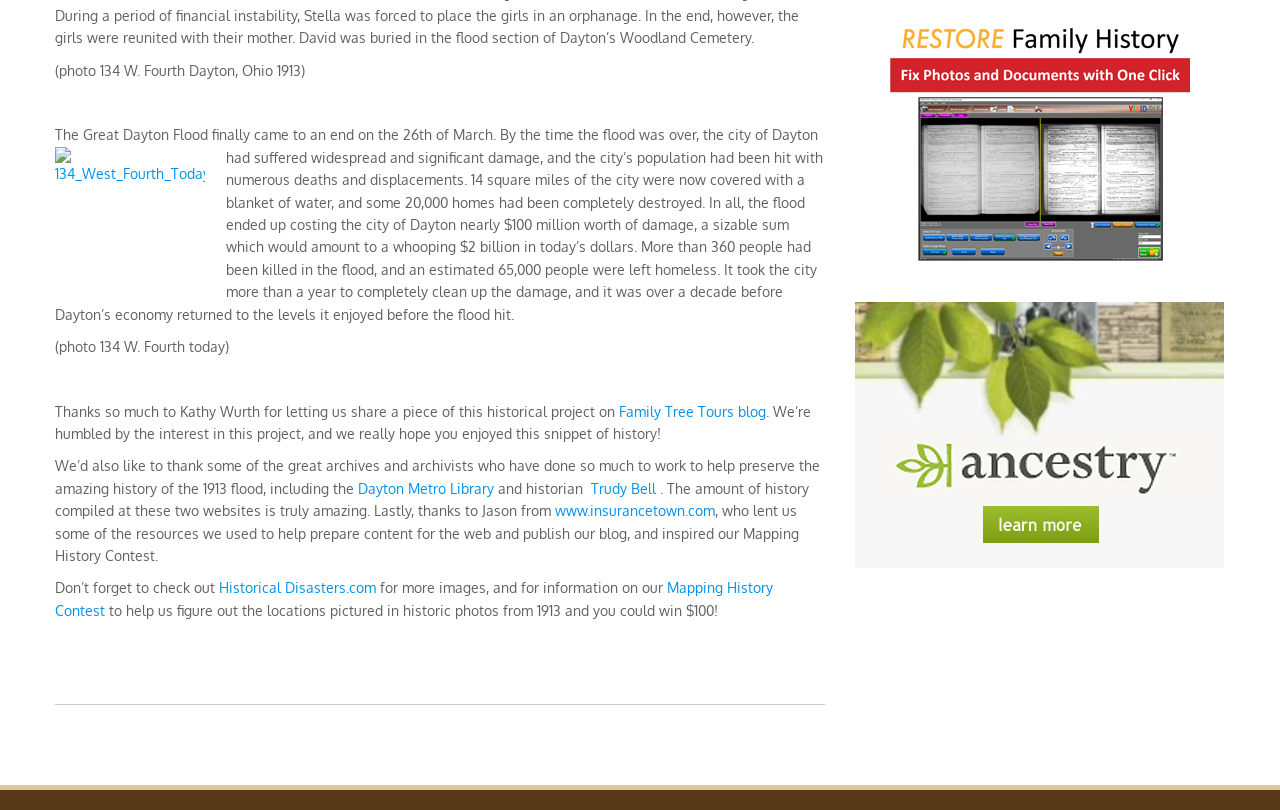What is the topic of the historical event described?
Answer the question with a detailed explanation, including all necessary information.

Based on the text, it is clear that the webpage is describing a historical event, specifically a flood that occurred in Dayton, Ohio in 1913. The text provides details about the damage and impact of the flood, including the number of deaths and homes destroyed.